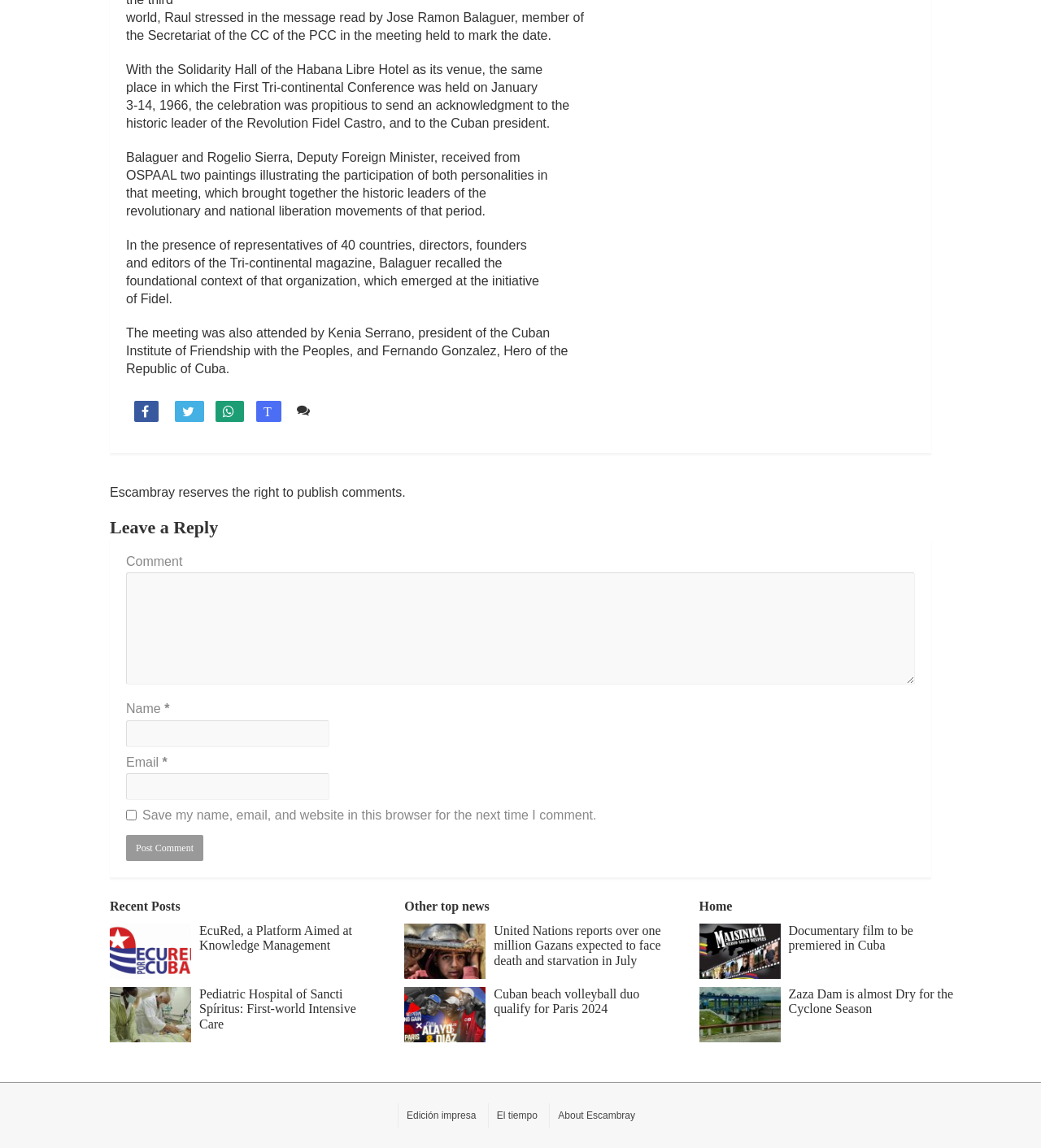Locate the bounding box for the described UI element: "". Ensure the coordinates are four float numbers between 0 and 1, formatted as [left, top, right, bottom].

[0.207, 0.349, 0.234, 0.367]